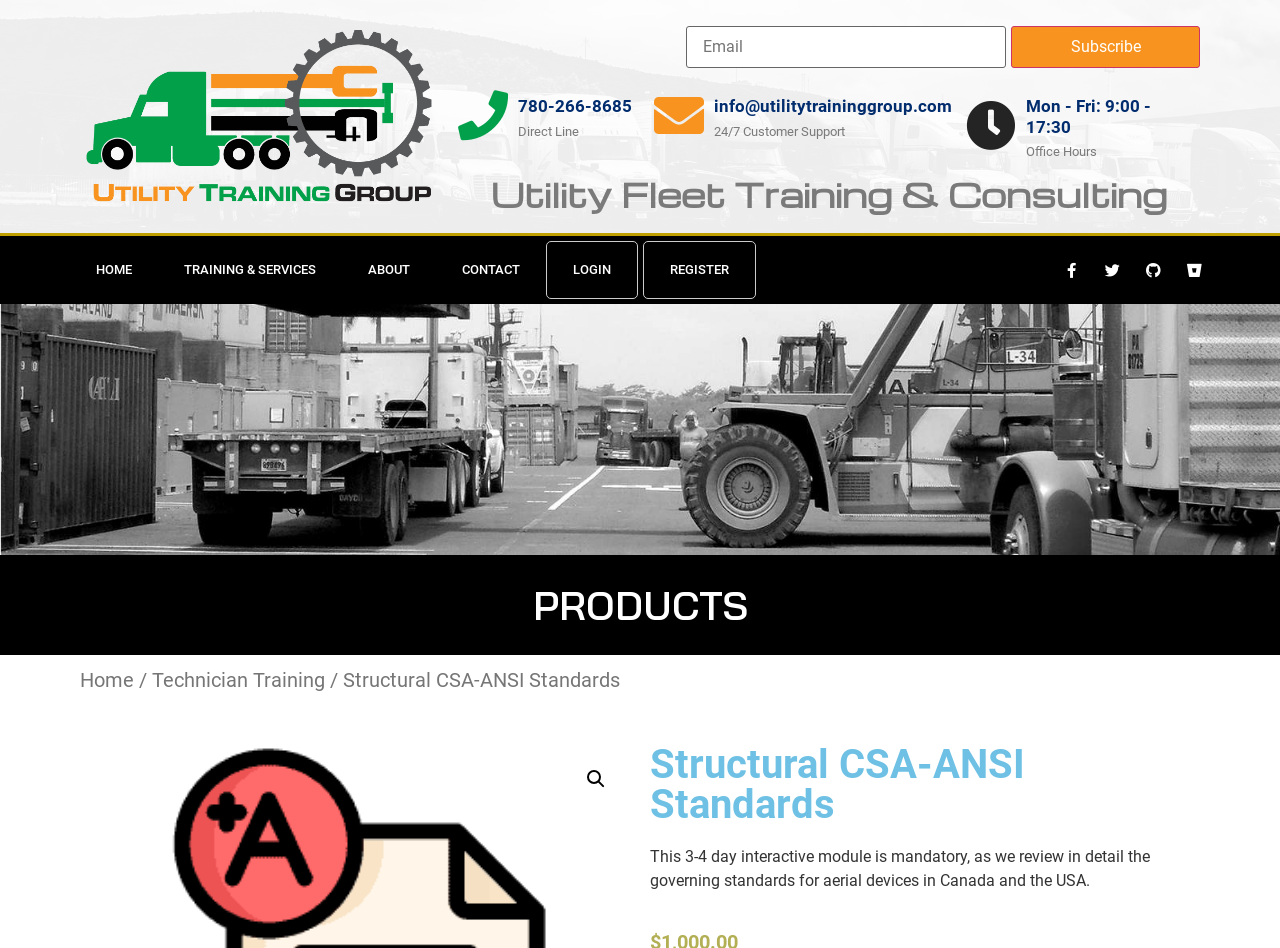Please identify the bounding box coordinates of the clickable element to fulfill the following instruction: "Learn more about Utility Fleet Training & Consulting". The coordinates should be four float numbers between 0 and 1, i.e., [left, top, right, bottom].

[0.35, 0.181, 0.945, 0.228]